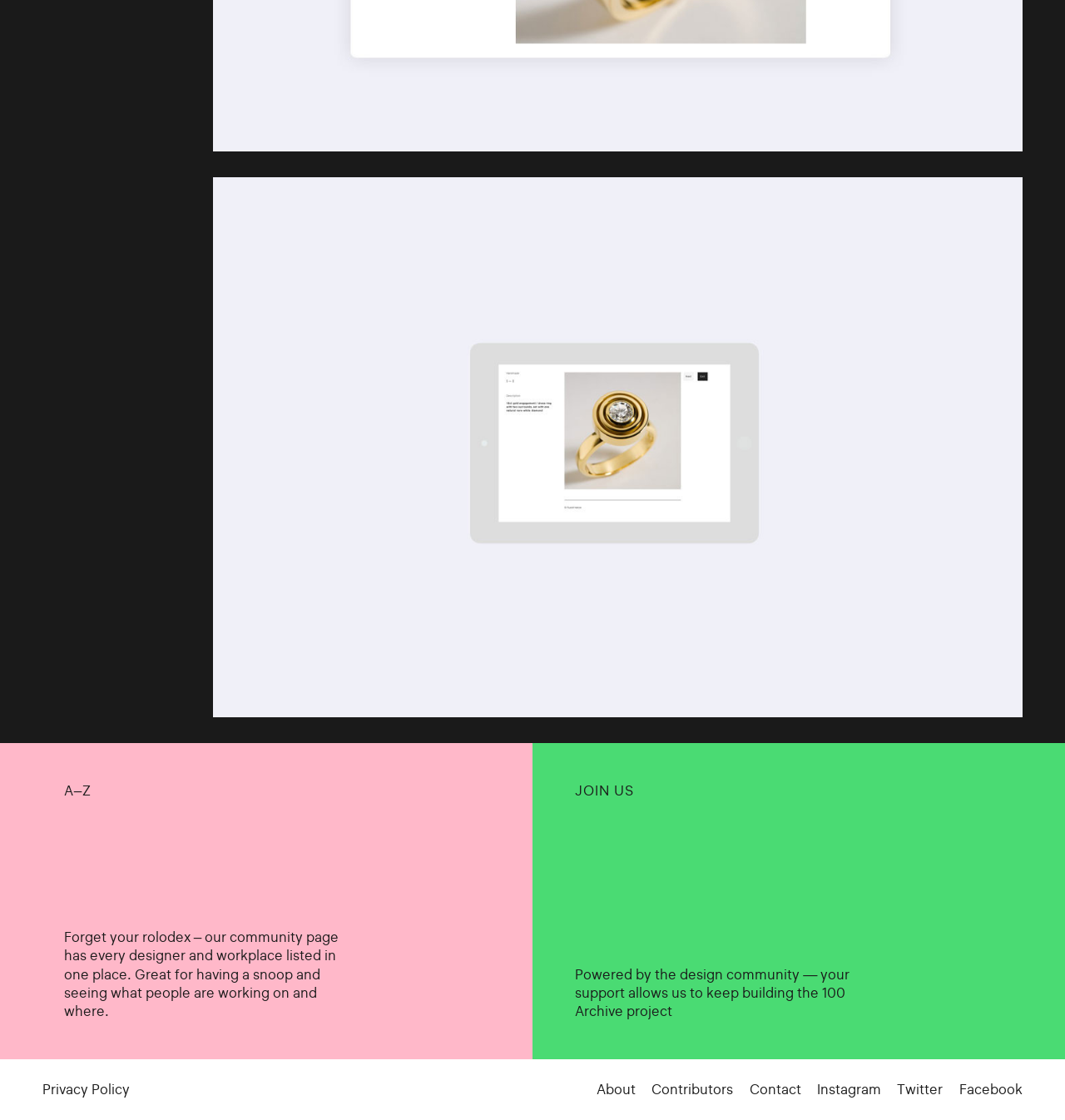Predict the bounding box coordinates of the UI element that matches this description: "aria-label="Link to https://www.facebook.com/people/Ameri-Tec-Mechanical/100088617859627/"". The coordinates should be in the format [left, top, right, bottom] with each value between 0 and 1.

None